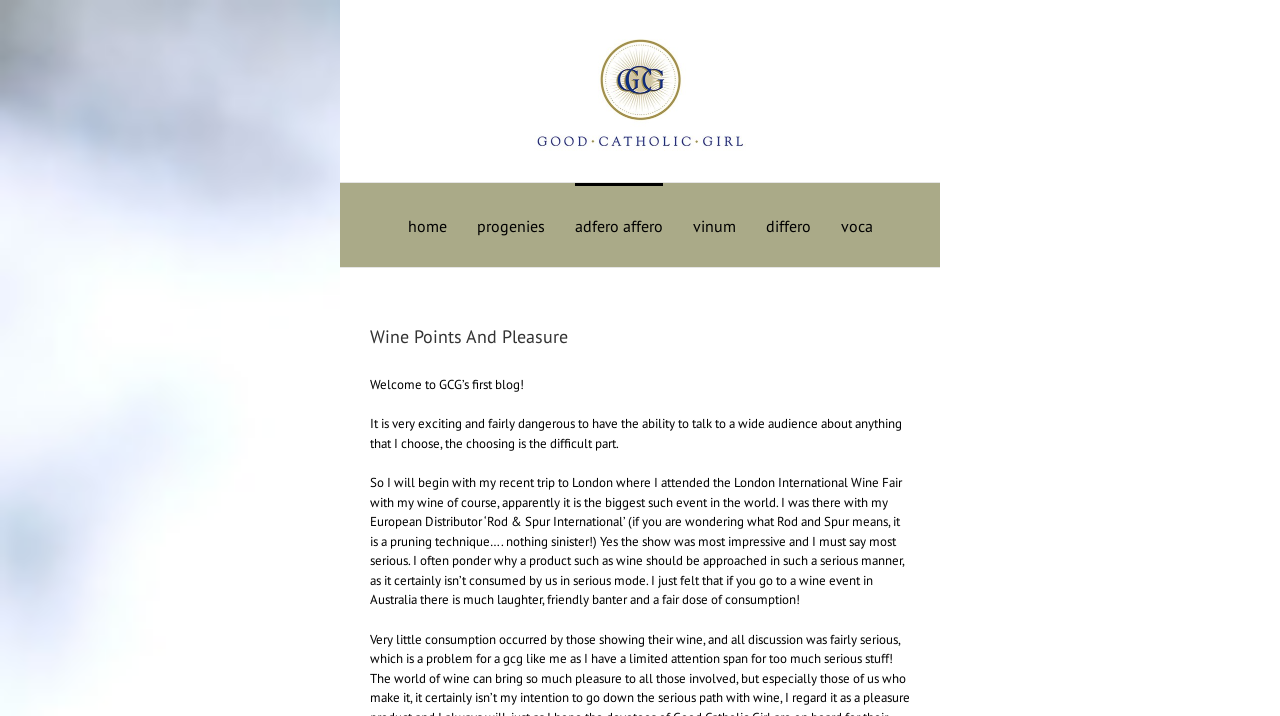Determine the bounding box coordinates of the element that should be clicked to execute the following command: "go to home page".

[0.318, 0.255, 0.349, 0.372]